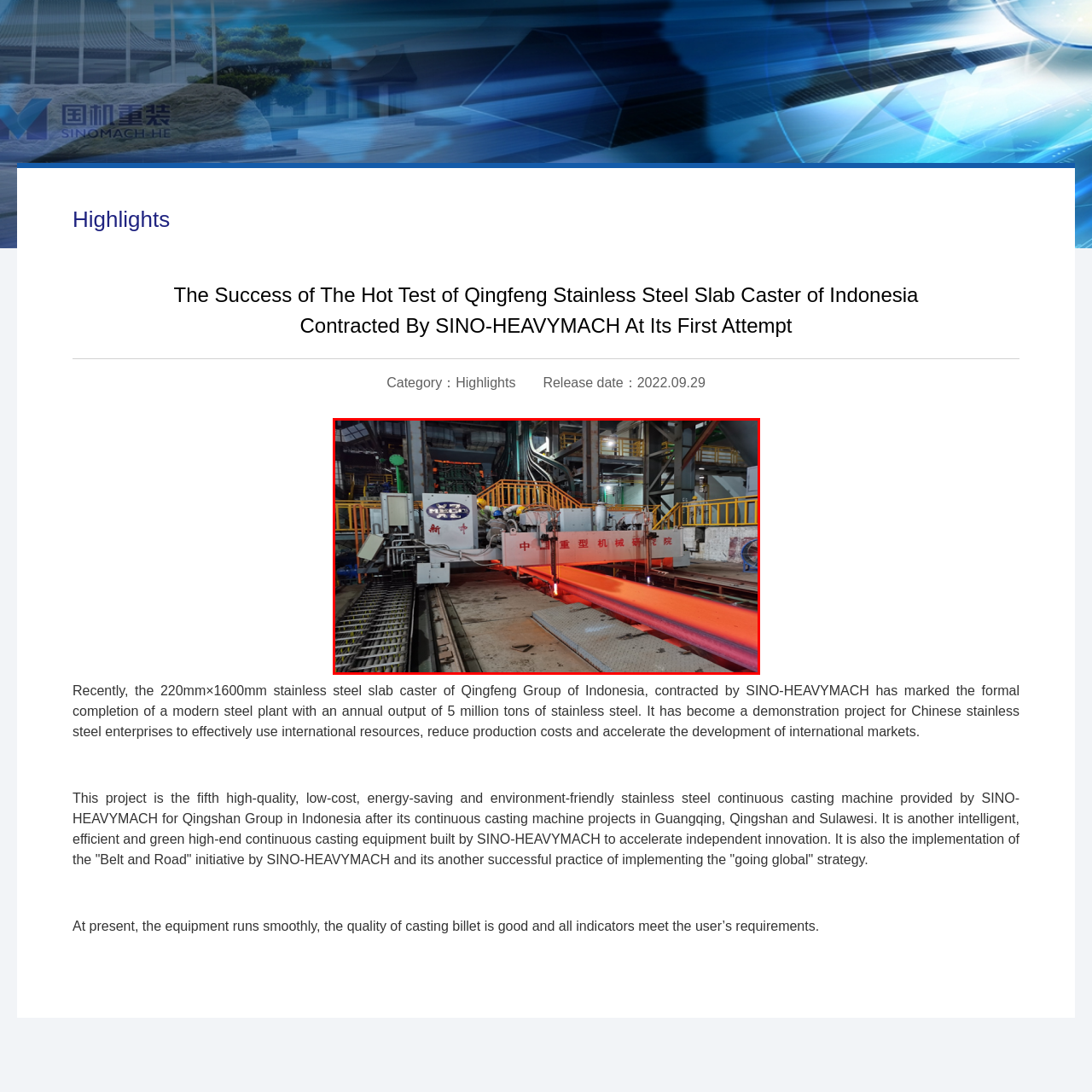What is the size of the slab caster?
Focus on the content inside the red bounding box and offer a detailed explanation.

The caption specifically mentions that the facility features a 220mm × 1600mm slab caster, which is a key component of the stainless steel production process.